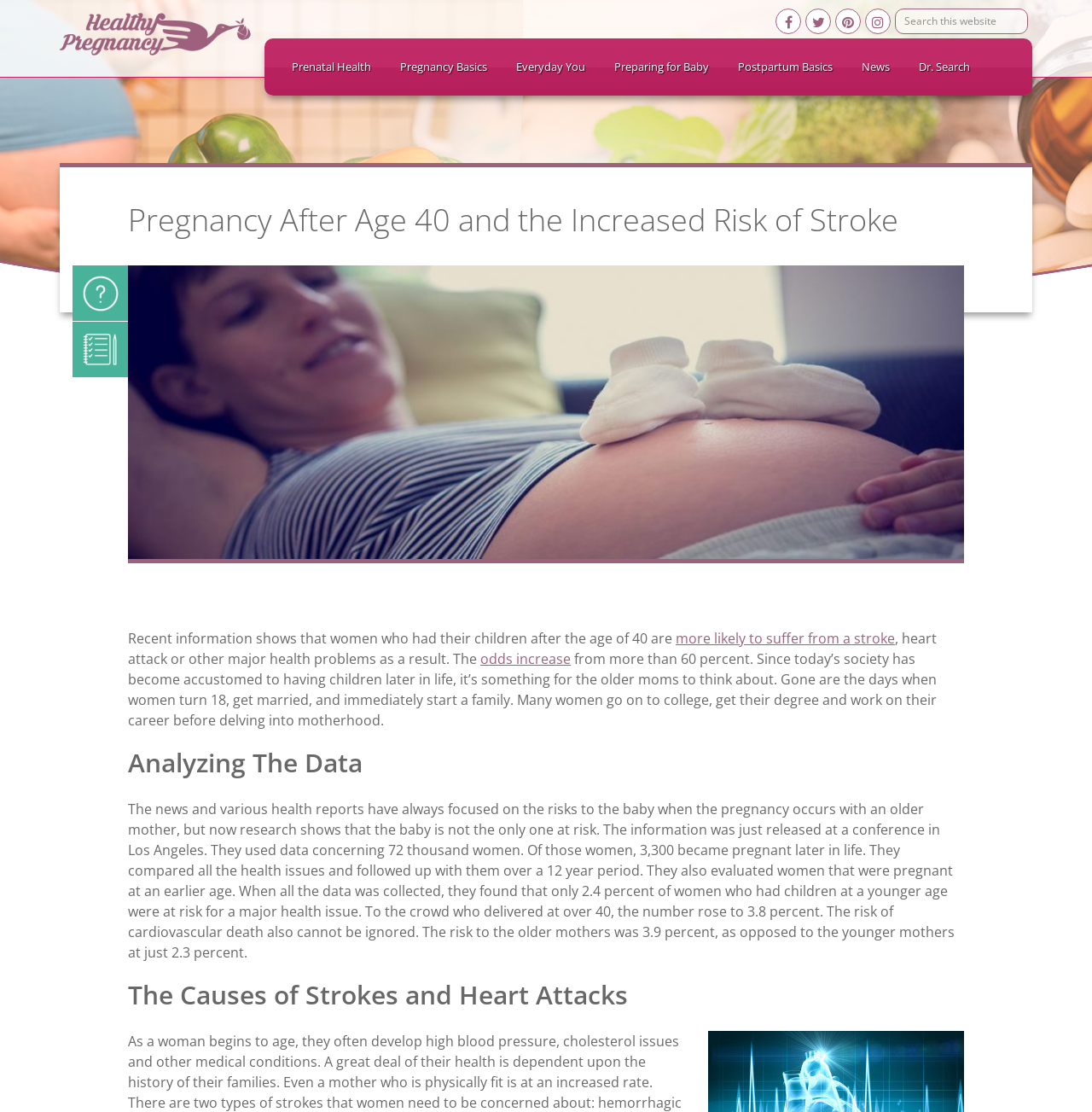Using the format (top-left x, top-left y, bottom-right x, bottom-right y), provide the bounding box coordinates for the described UI element. All values should be floating point numbers between 0 and 1: odds increase

[0.44, 0.584, 0.523, 0.601]